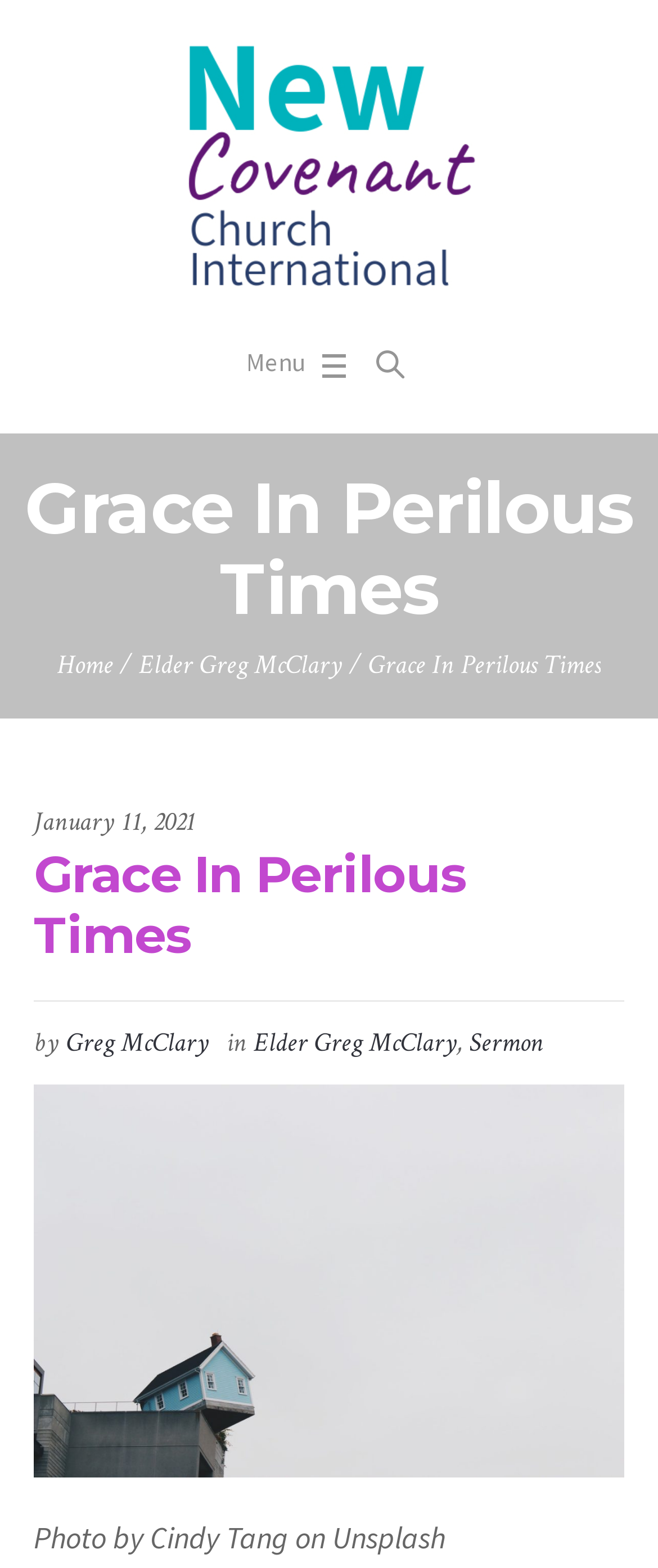What is the category of the sermon?
Analyze the image and provide a thorough answer to the question.

I found the answer by looking at the link element 'Elder Greg McClary' which seems to be the category of the sermon, and also the link element 'Elder Greg McClary' which seems to be referring to the same category.